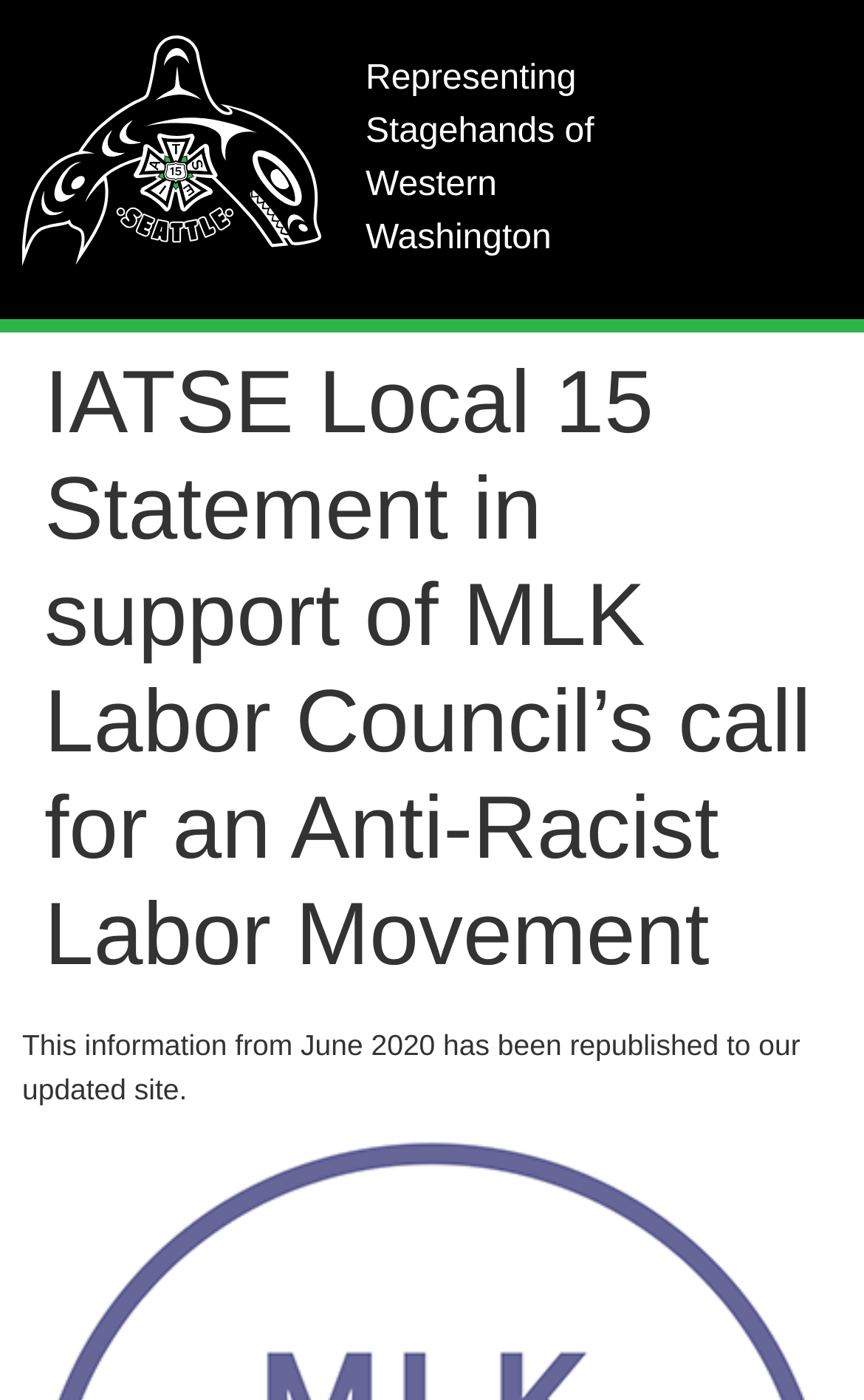Find the bounding box coordinates for the element described here: "aria-label="Twitter"".

None